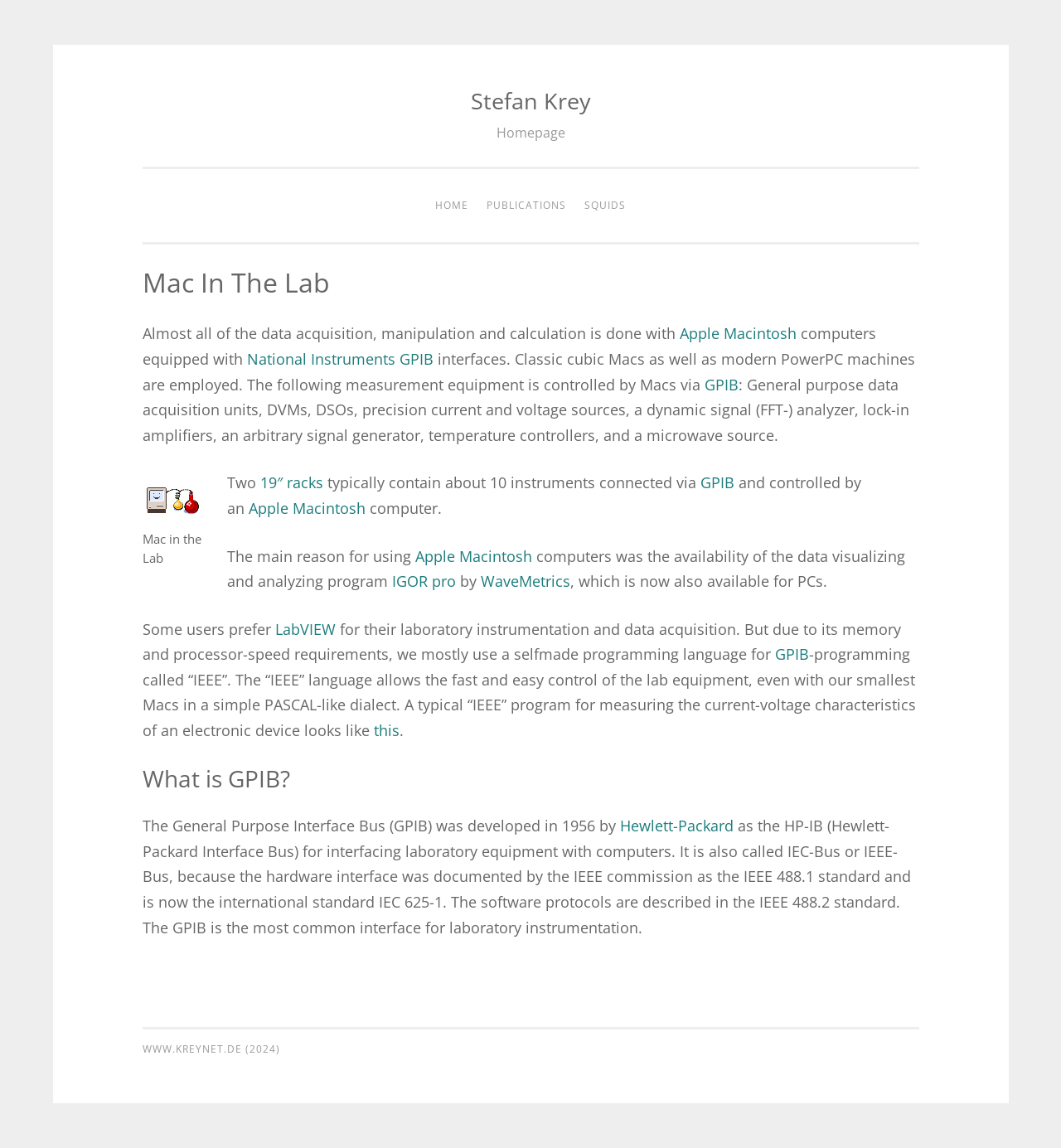Using the elements shown in the image, answer the question comprehensively: What is the name of the self-made programming language used in the lab?

The webpage explains that the lab uses a self-made programming language called 'IEEE' for GPIB-programming, which allows fast and easy control of lab equipment.